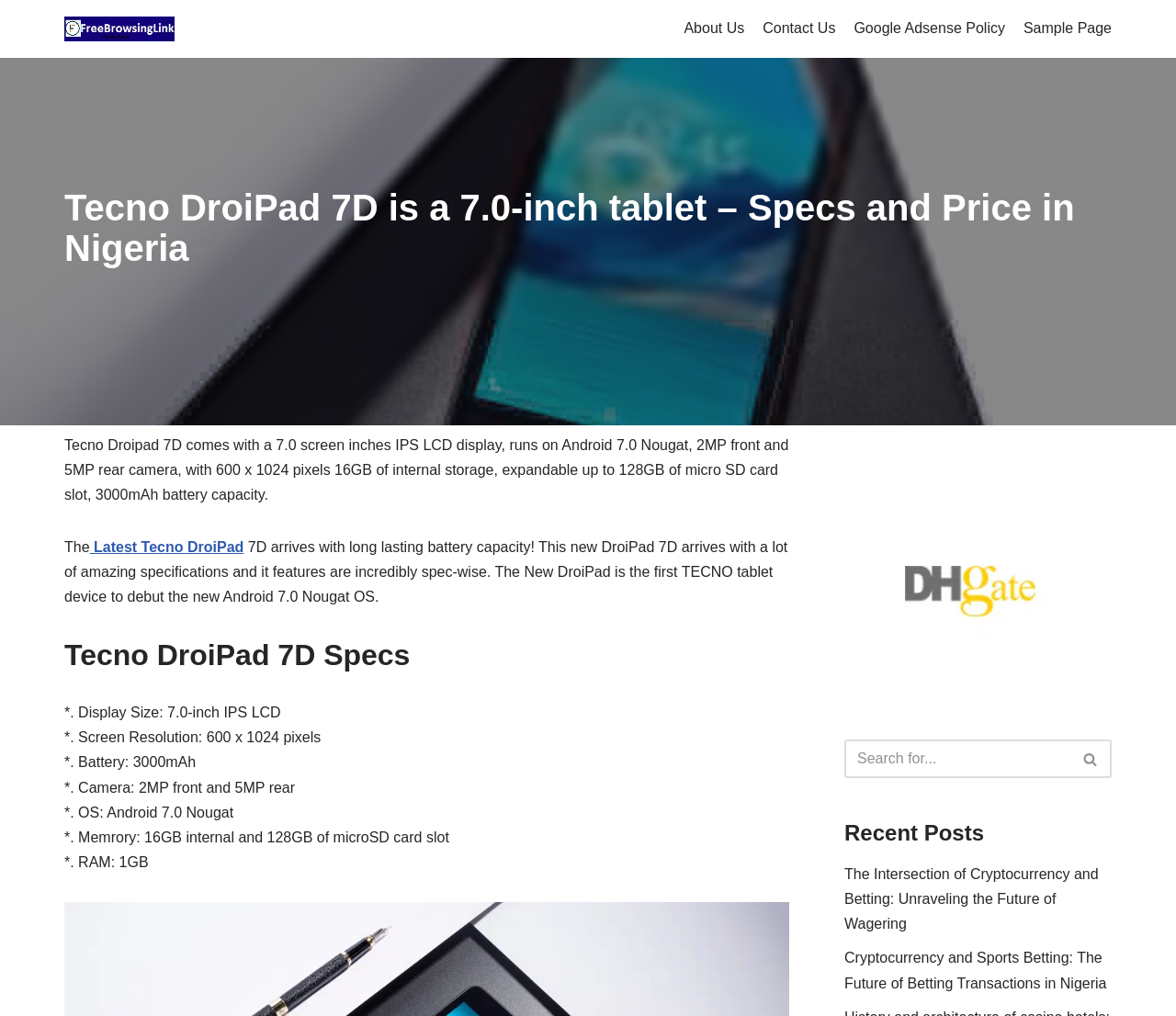Specify the bounding box coordinates for the region that must be clicked to perform the given instruction: "Visit 'The Intersection of Cryptocurrency and Betting: Unraveling the Future of Wagering'".

[0.718, 0.852, 0.934, 0.917]